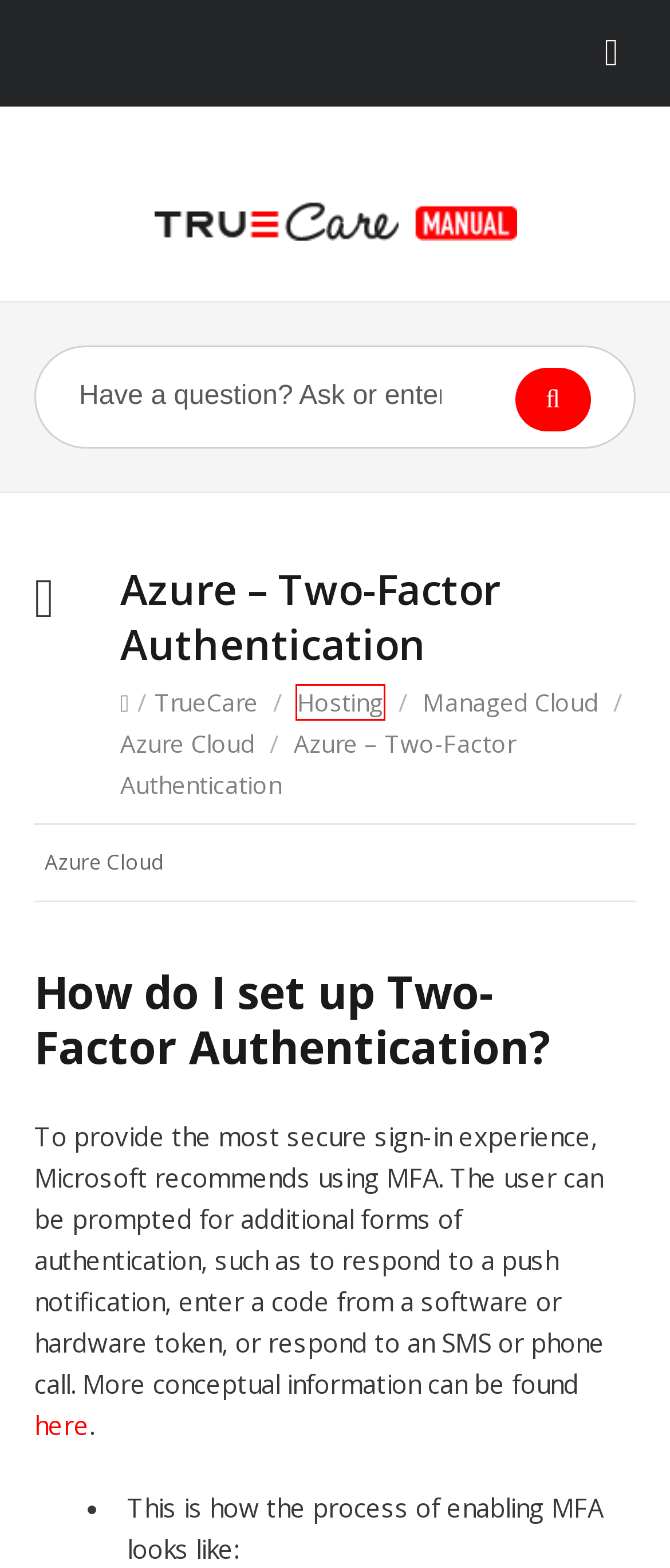You have a screenshot of a webpage with a red rectangle bounding box around a UI element. Choose the best description that matches the new page after clicking the element within the bounding box. The candidate descriptions are:
A. Managed Cloud – True Manual
B. Azure Cloud – True Manual
C. Hosting – True Manual
D. Authentication methods and features - Microsoft Entra ID | Microsoft Learn
E. TrueCare – True Manual
F. Wat is HSTS – True Manual
G. True Manual – Handleiding voor gebruik van de dienstverlening
H. Azure – VPN Gateway – True Manual

C